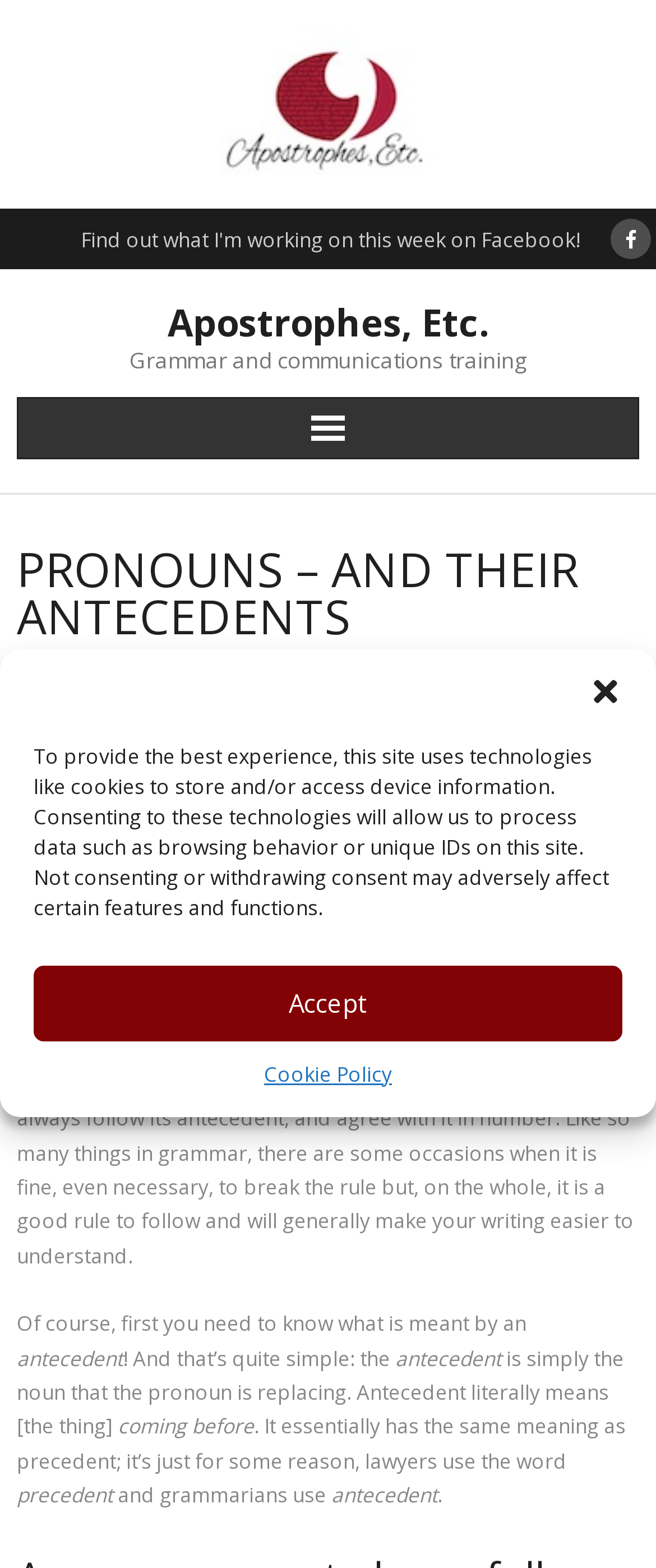Utilize the information from the image to answer the question in detail:
What is the relationship between a pronoun and its antecedent?

The webpage states that there are a couple of 'rules' about pronouns, including that a pronoun must always follow its antecedent and agree with it in number.